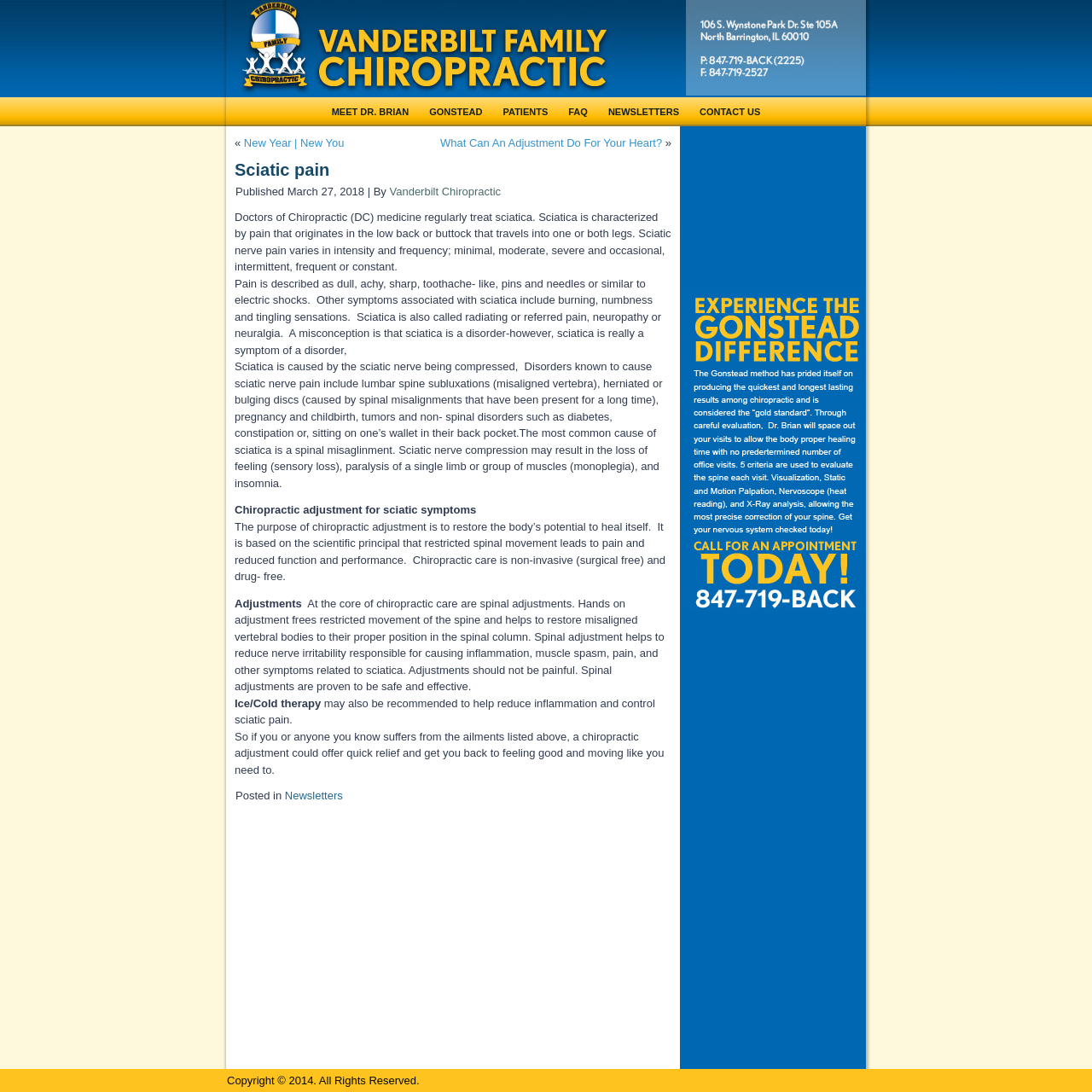Provide the bounding box coordinates of the HTML element described by the text: "Vanderbilt Chiropractic".

[0.357, 0.169, 0.459, 0.181]